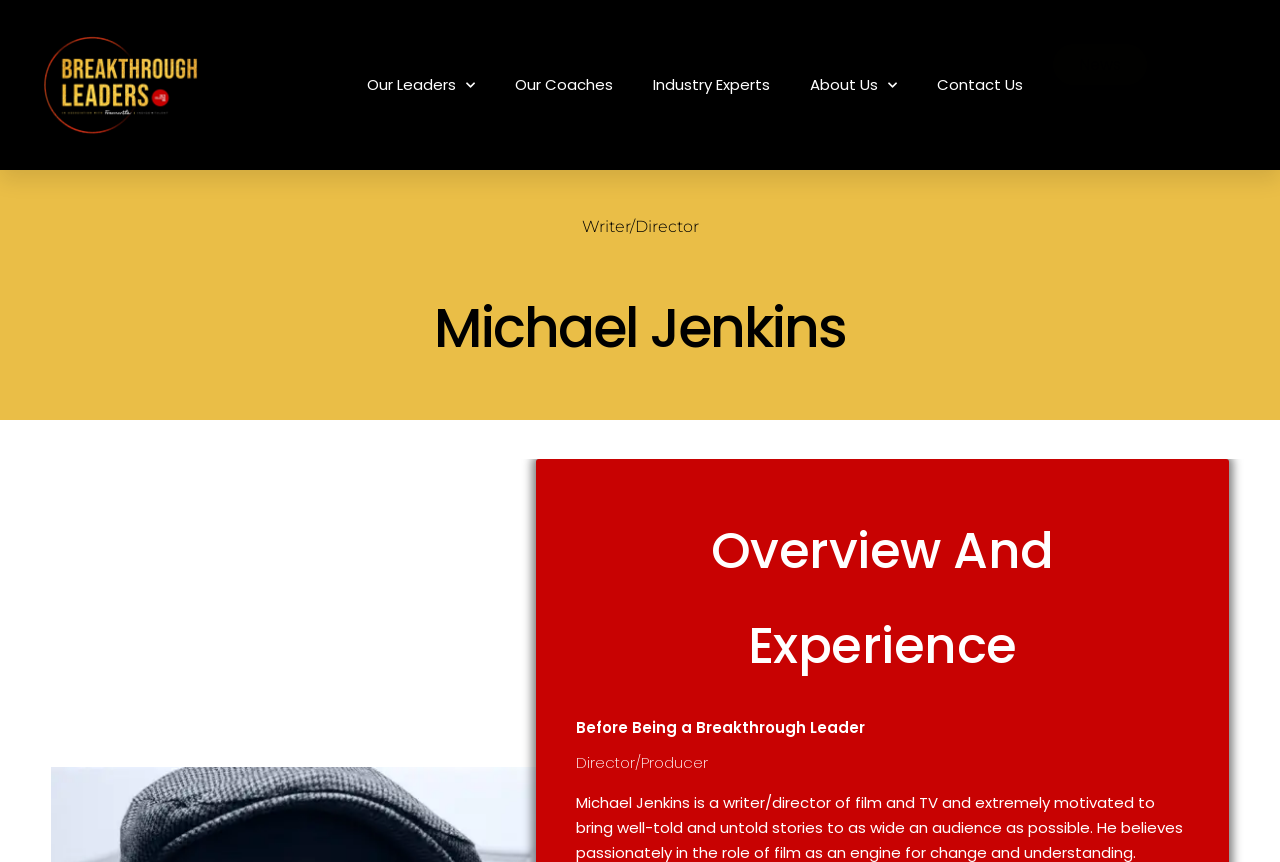Please answer the following query using a single word or phrase: 
What is the profession of Michael Jenkins?

Writer/Director